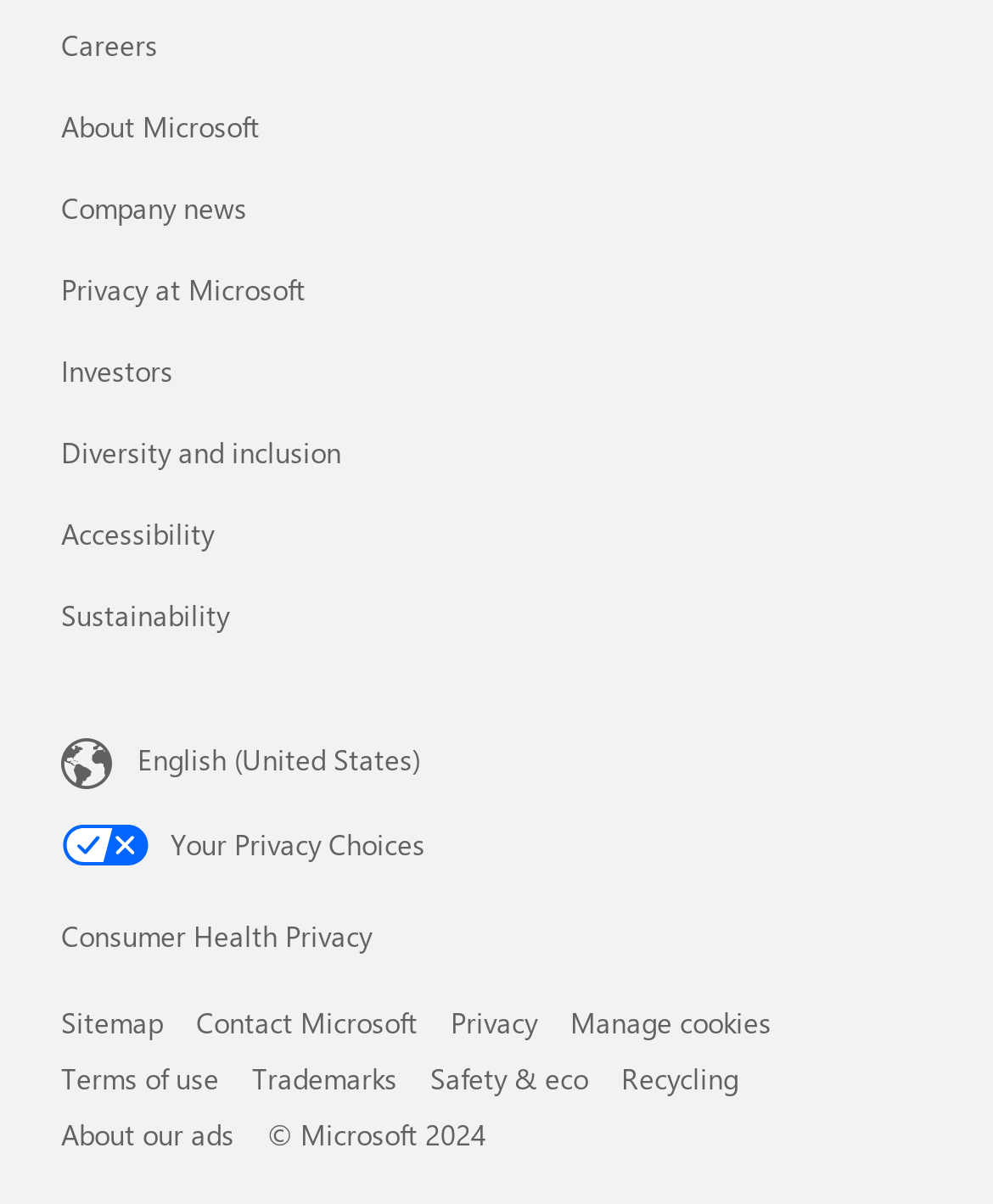Look at the image and answer the question in detail:
What is the name of the icon next to 'Your Privacy Choices'?

I looked at the link 'Your Privacy Choices' and saw that it has an icon next to it, which is named 'Opt-Out Icon'.